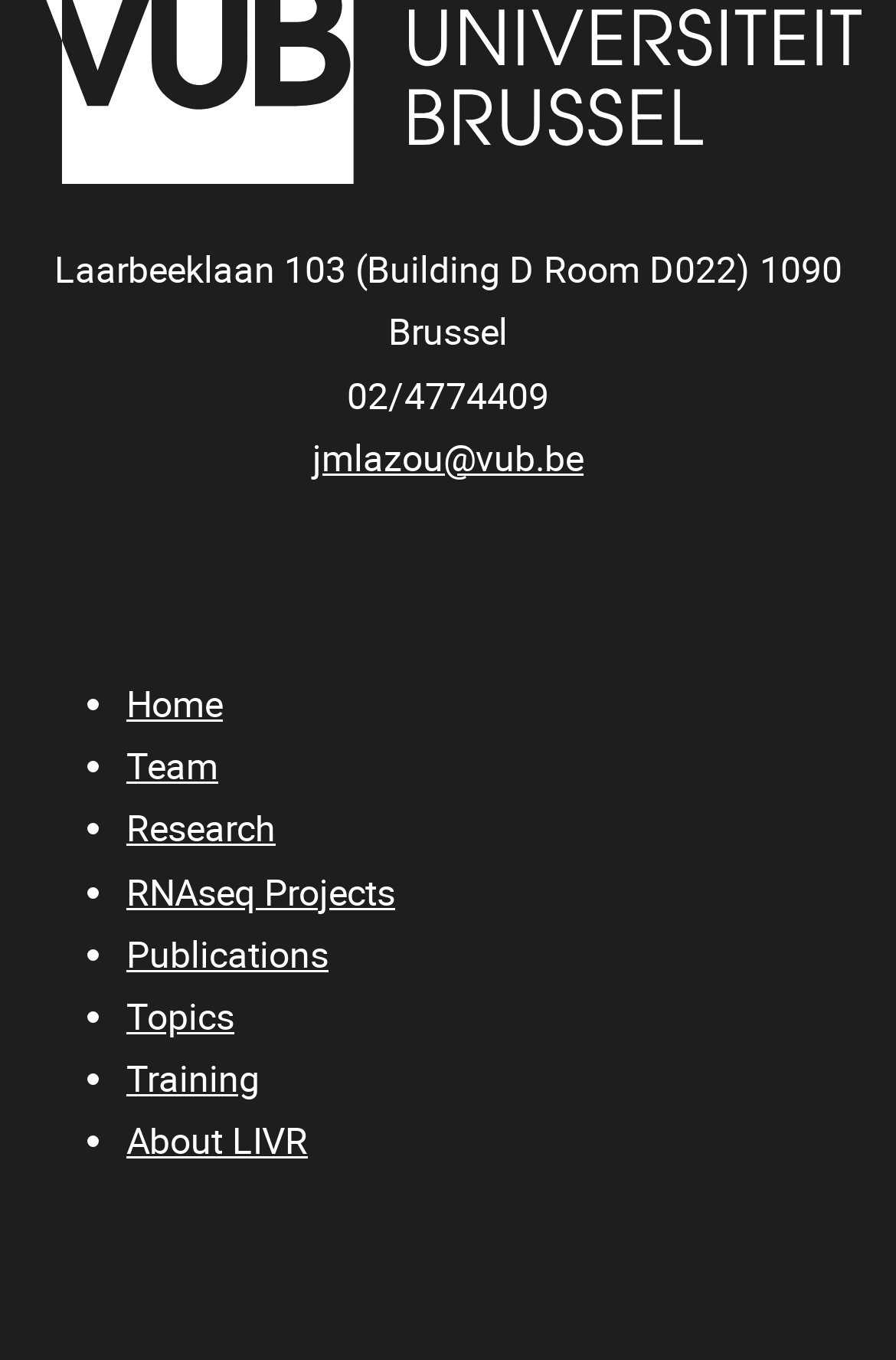Determine the bounding box coordinates of the UI element described below. Use the format (top-left x, top-left y, bottom-right x, bottom-right y) with floating point numbers between 0 and 1: Research

[0.141, 0.594, 0.308, 0.626]